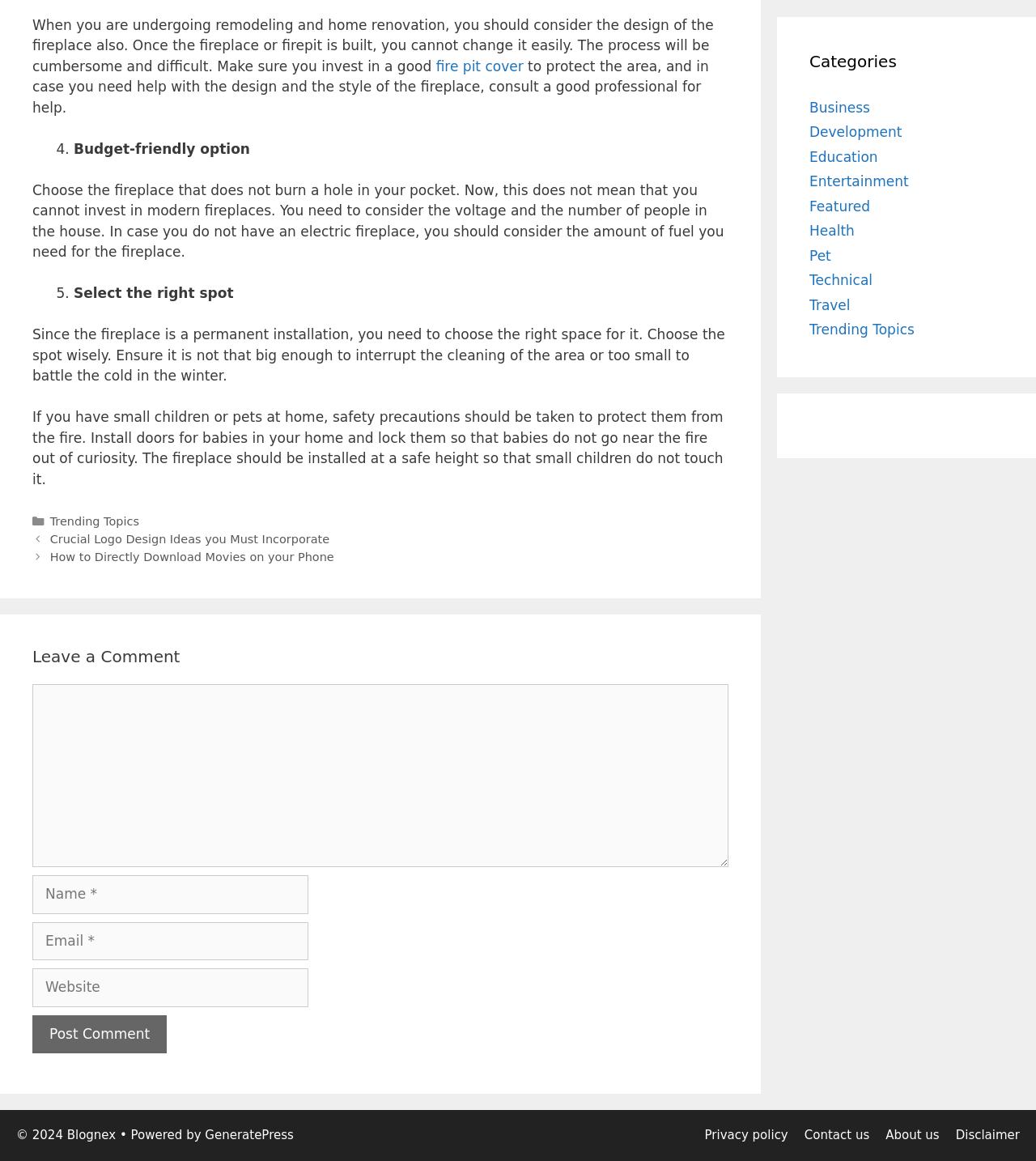Point out the bounding box coordinates of the section to click in order to follow this instruction: "Click the 'Post Comment' button".

[0.031, 0.874, 0.161, 0.907]